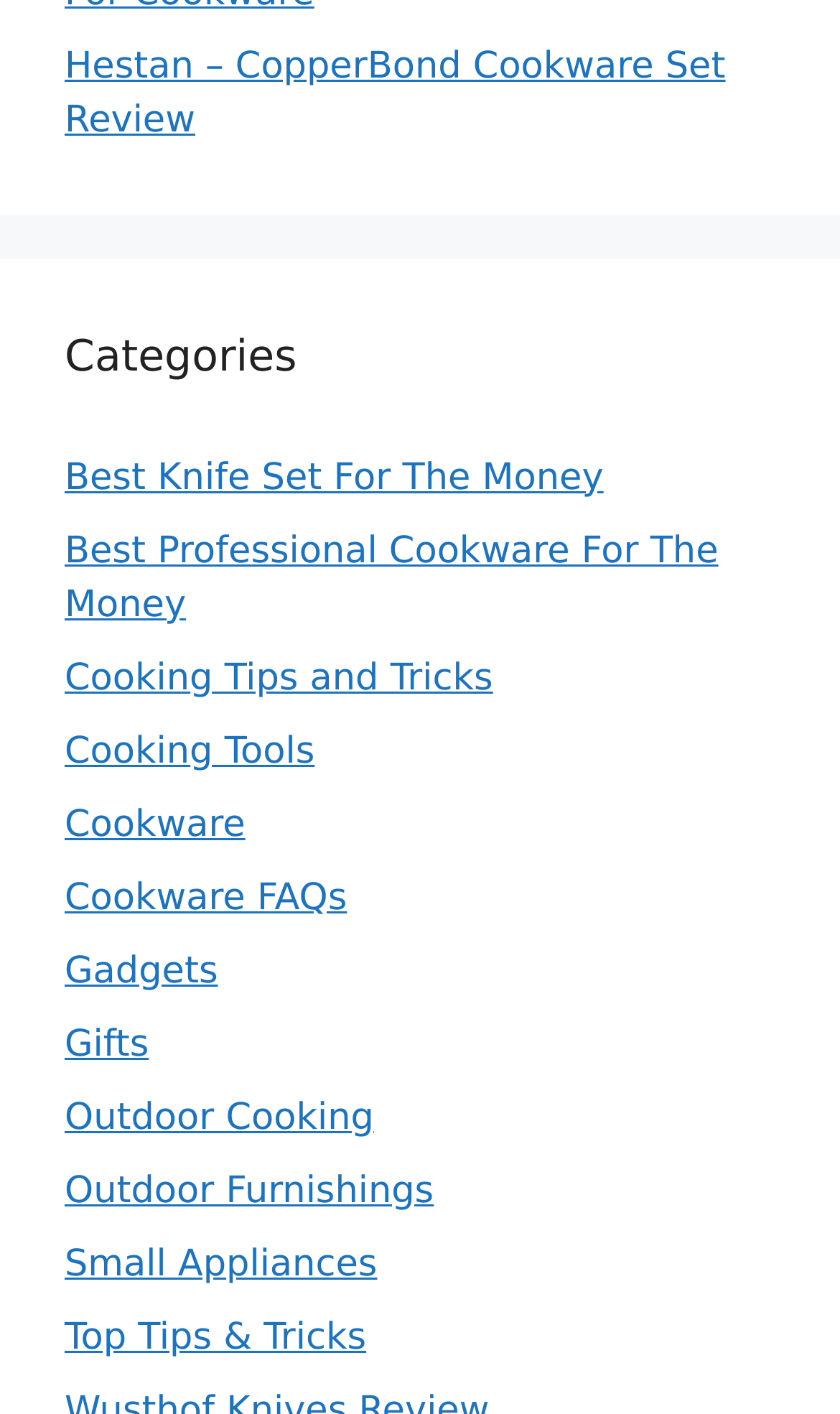Refer to the image and provide an in-depth answer to the question: 
What is the main topic of the webpage?

Based on the links provided on the webpage, such as 'Hestan – CopperBond Cookware Set Review', 'Best Professional Cookware For The Money', and 'Cookware', it can be inferred that the main topic of the webpage is related to cookware.